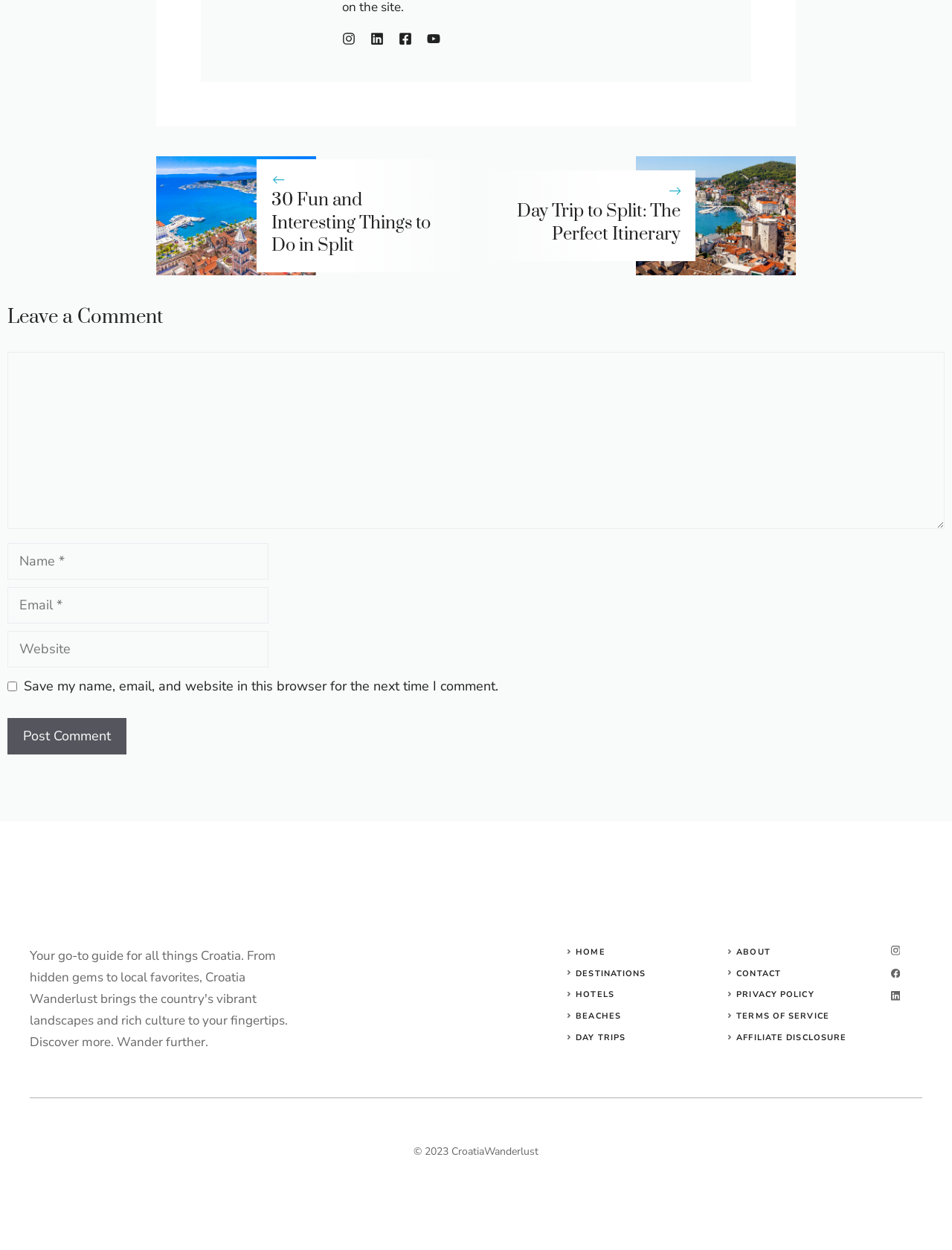What is the title of the first article?
Answer the question with just one word or phrase using the image.

30 Fun and Interesting Things to Do in Split